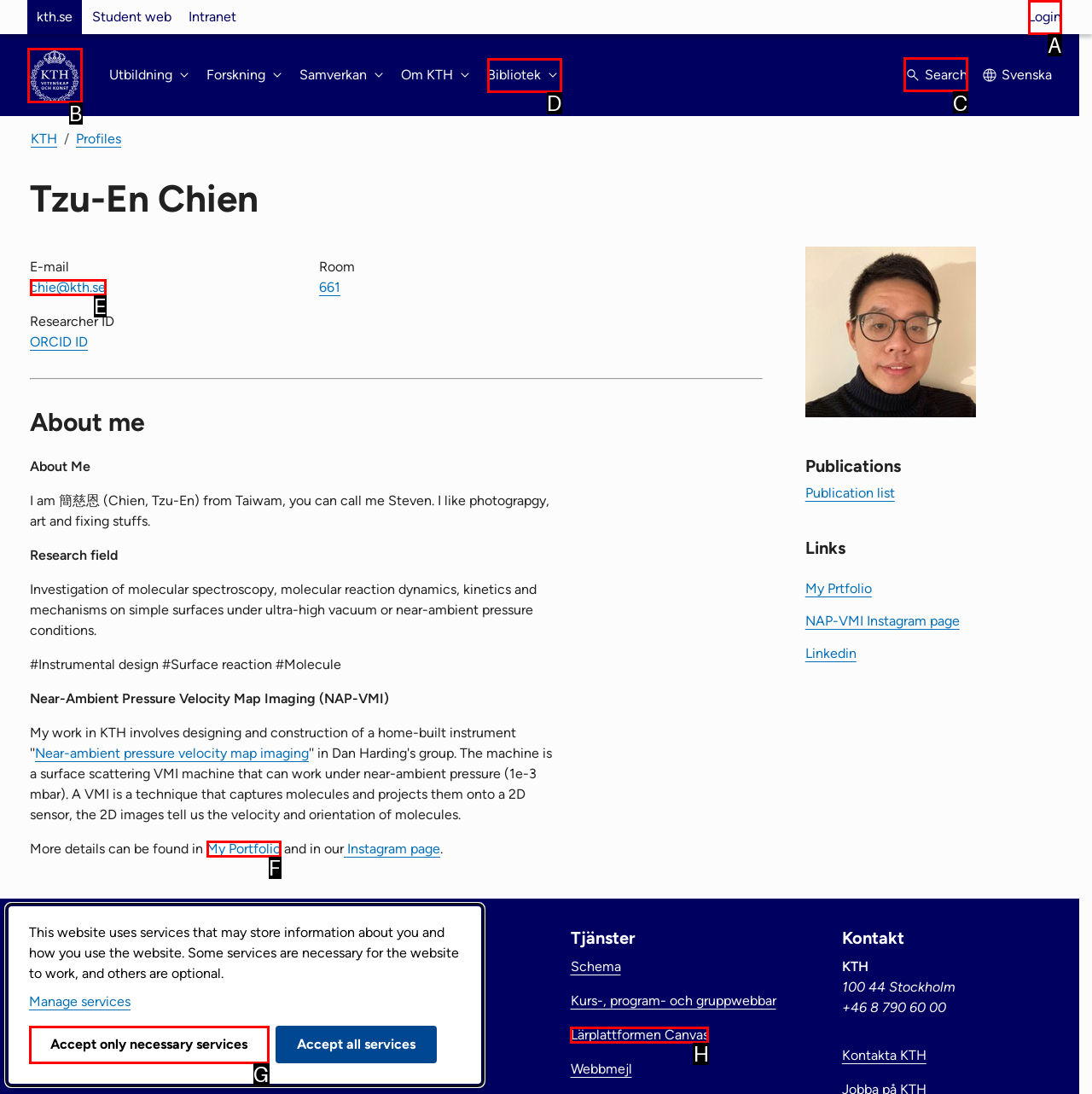Choose the letter of the element that should be clicked to complete the task: Search for something
Answer with the letter from the possible choices.

C